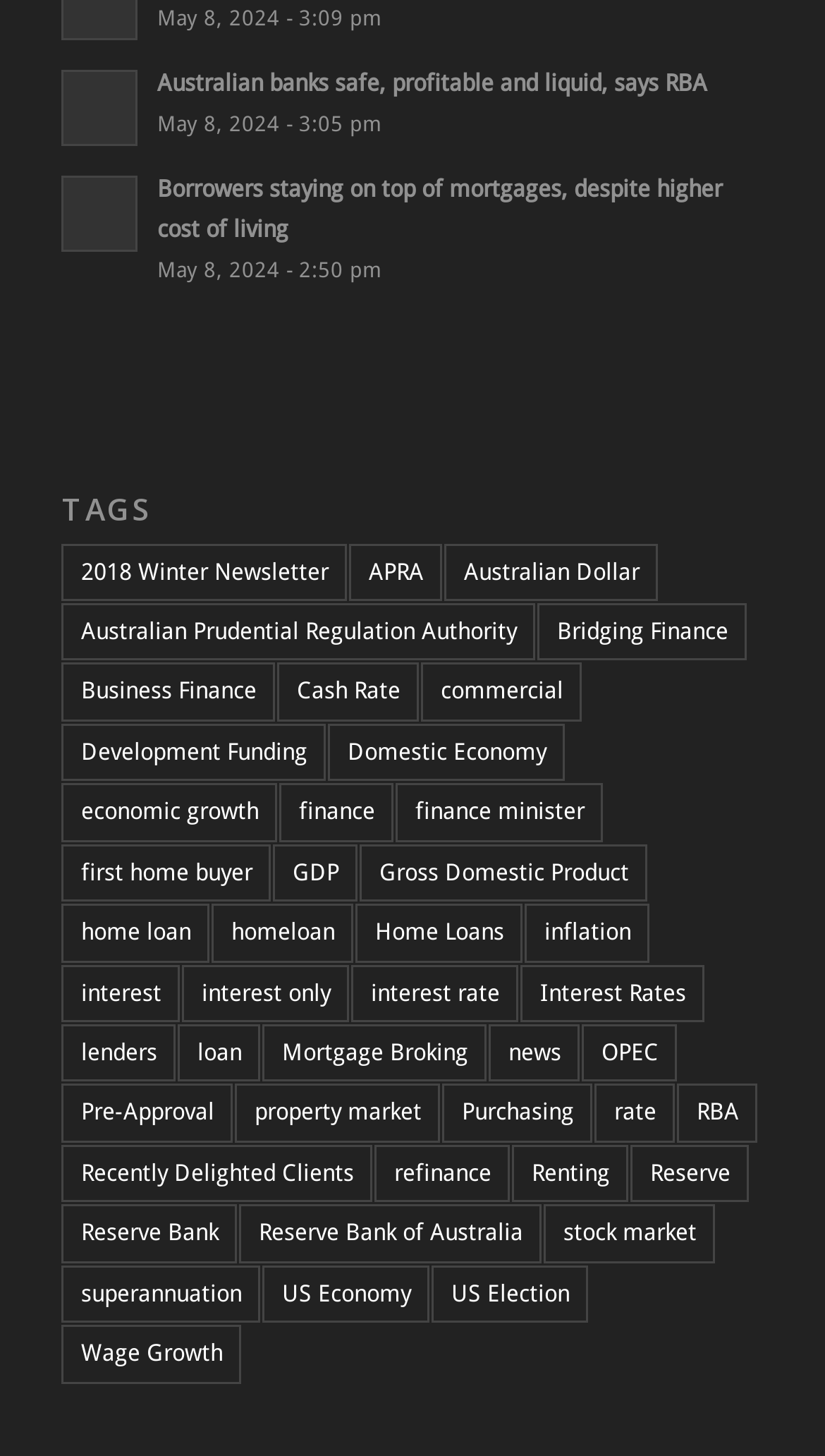Locate the bounding box coordinates of the clickable region necessary to complete the following instruction: "View articles tagged with RBA". Provide the coordinates in the format of four float numbers between 0 and 1, i.e., [left, top, right, bottom].

[0.821, 0.745, 0.919, 0.785]